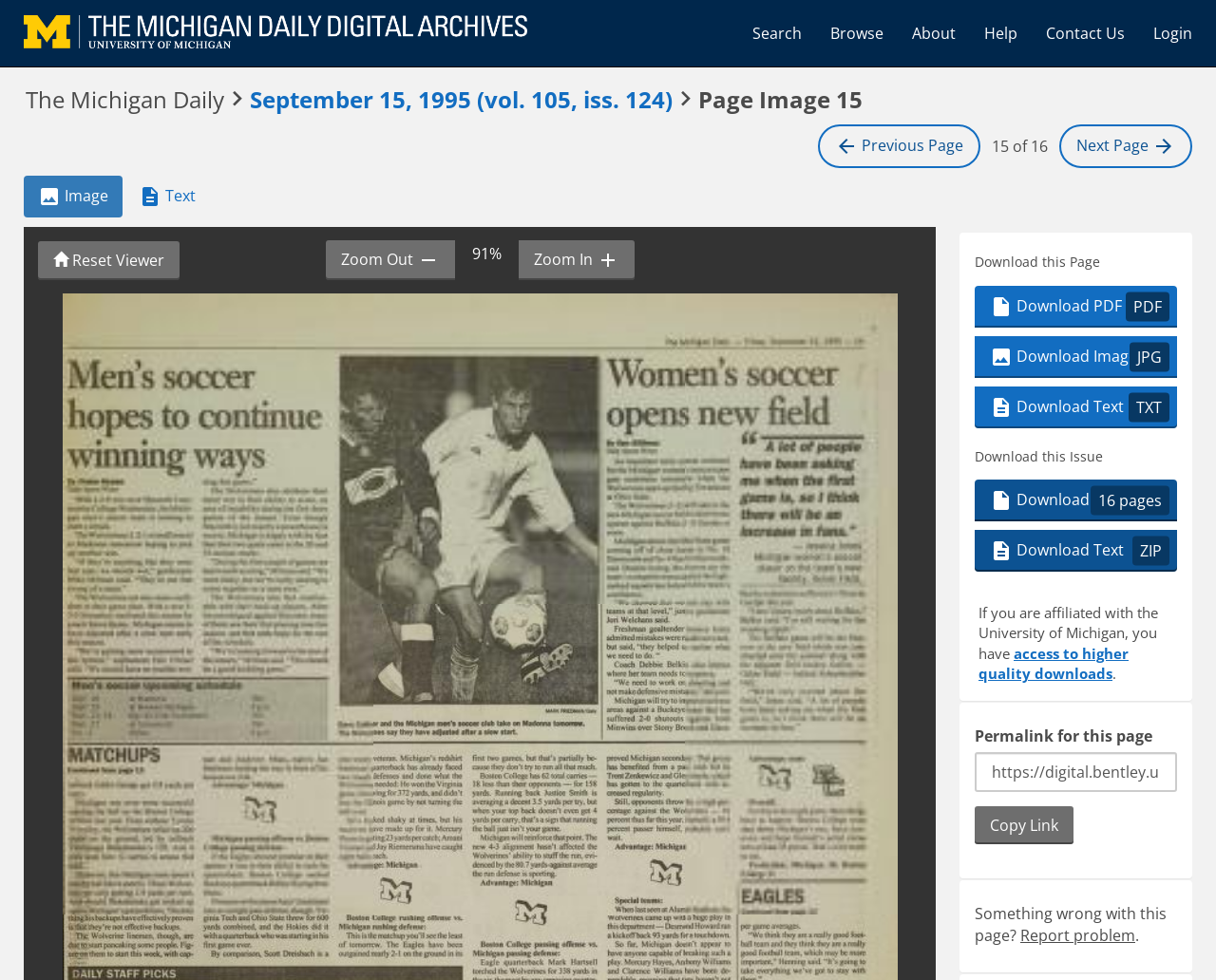Please locate the bounding box coordinates of the element's region that needs to be clicked to follow the instruction: "Zoom in the image". The bounding box coordinates should be provided as four float numbers between 0 and 1, i.e., [left, top, right, bottom].

[0.426, 0.245, 0.521, 0.286]